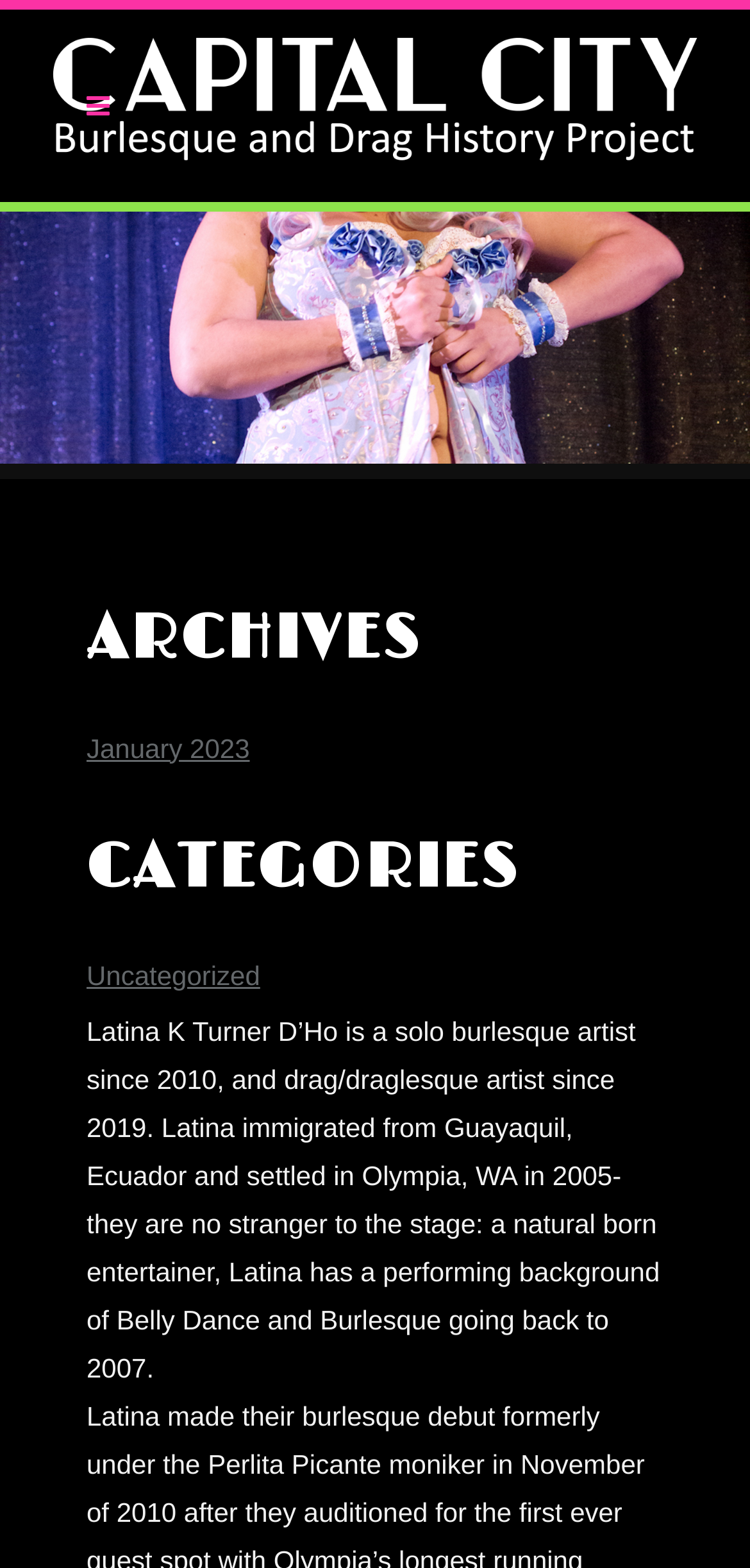Using the element description: "instagram captions", determine the bounding box coordinates. The coordinates should be in the format [left, top, right, bottom], with values between 0 and 1.

None